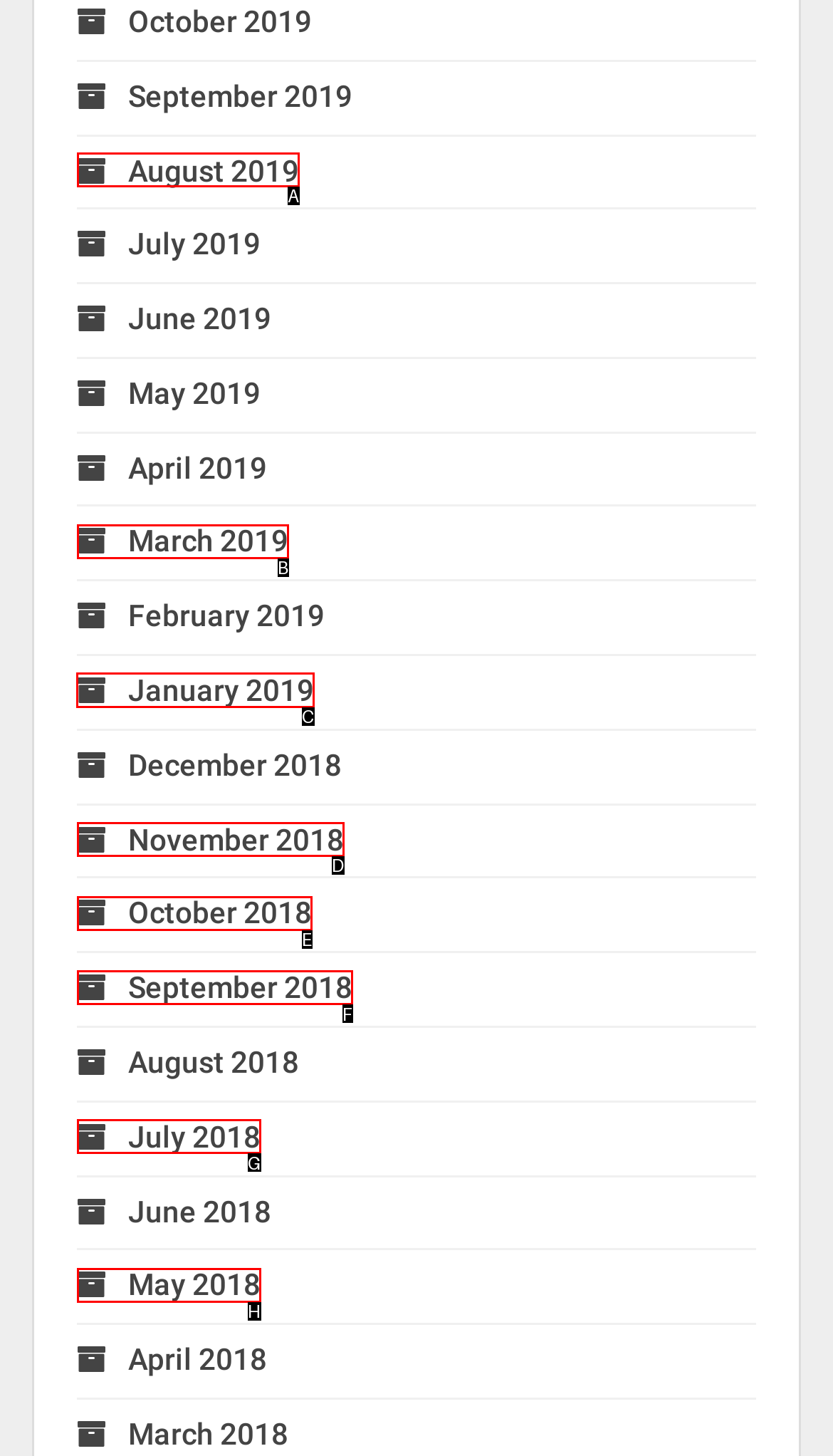Which HTML element should be clicked to fulfill the following task: view January 2019?
Reply with the letter of the appropriate option from the choices given.

C